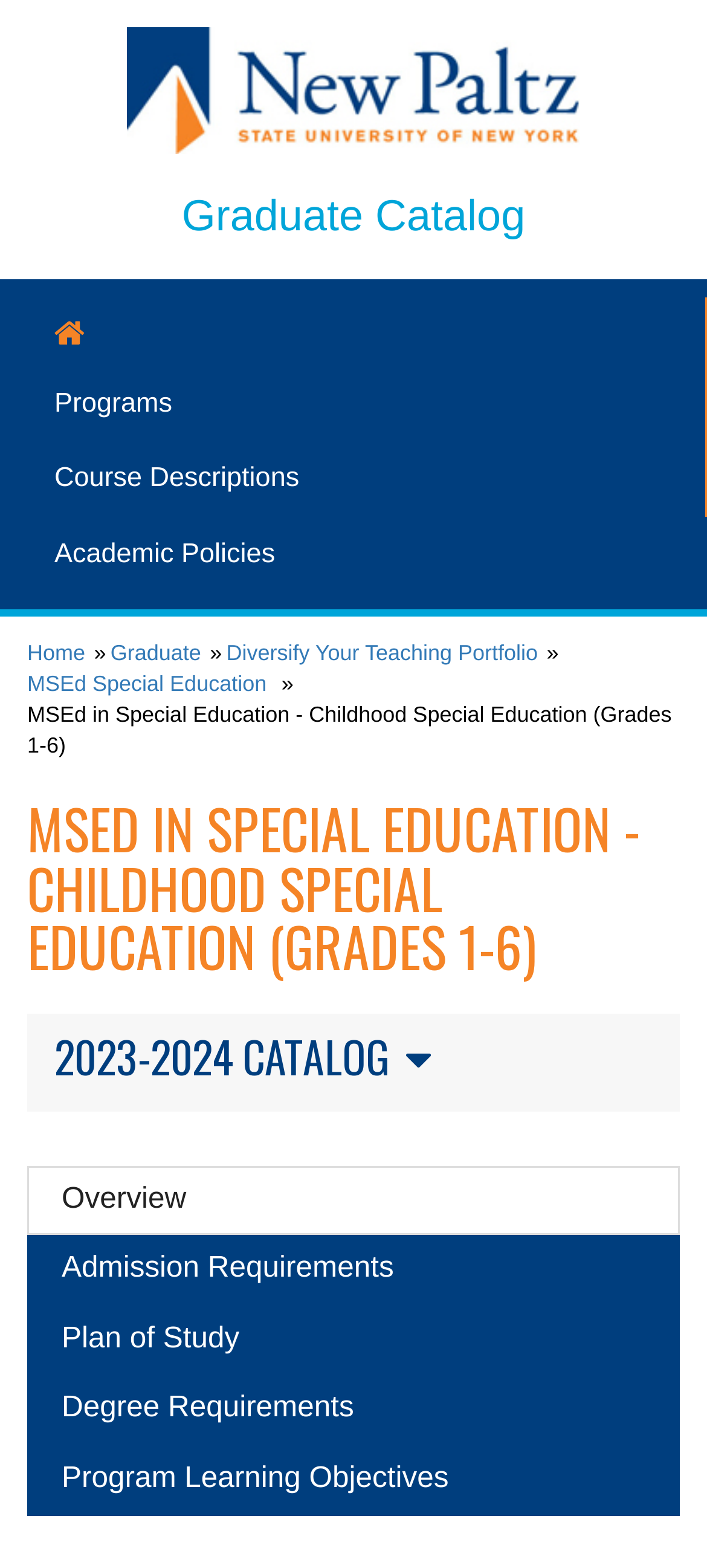Give a concise answer using only one word or phrase for this question:
What is the first link in the left sidebar?

Home